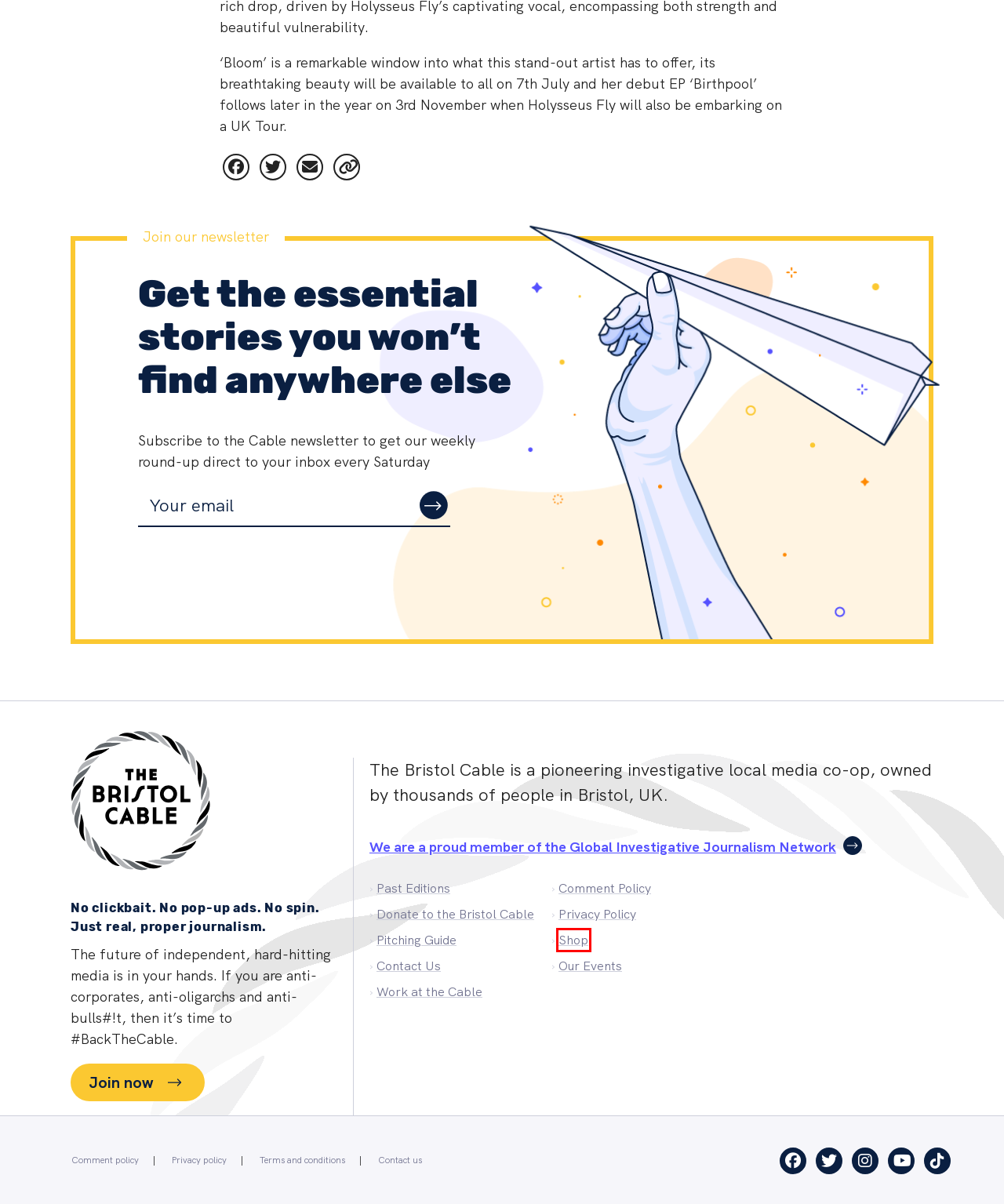A screenshot of a webpage is given, featuring a red bounding box around a UI element. Please choose the webpage description that best aligns with the new webpage after clicking the element in the bounding box. These are the descriptions:
A. Website Terms & Conditions - The Bristol Cable
B. Donate to the Bristol Cable - Investigate and hold power to account in Bristol
C. Shop – Bristol Cable Shop
D. Contact the Bristol Cable
E. What we’re looking for… - The Bristol Cable
F. Work at the Cable - The Bristol Cable
G. Our Events - The Bristol Cable
H. Comment Policy - The Bristol Cable

C